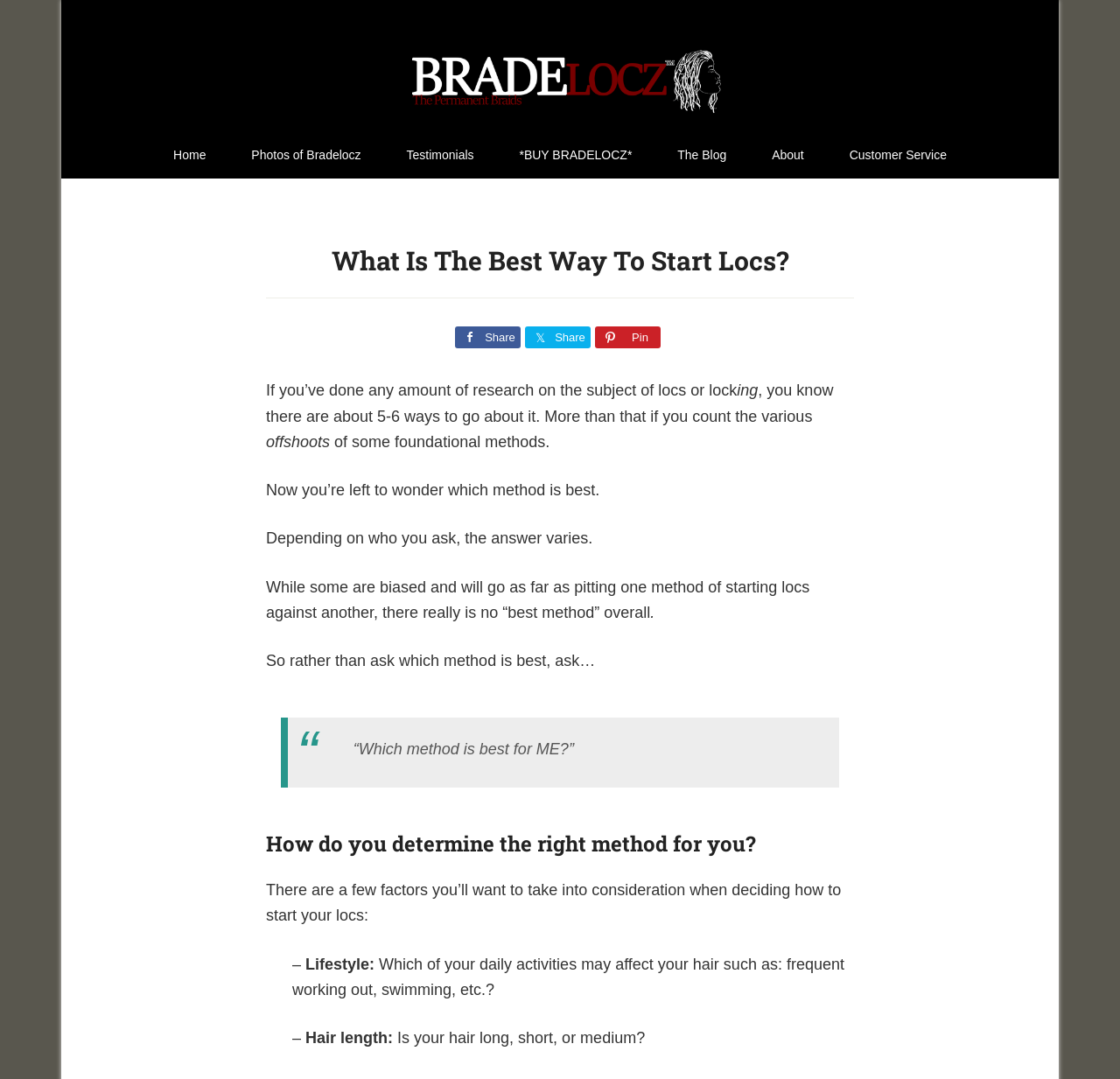Locate the UI element described by Photos of Bradelocz and provide its bounding box coordinates. Use the format (top-left x, top-left y, bottom-right x, bottom-right y) with all values as floating point numbers between 0 and 1.

[0.206, 0.122, 0.341, 0.165]